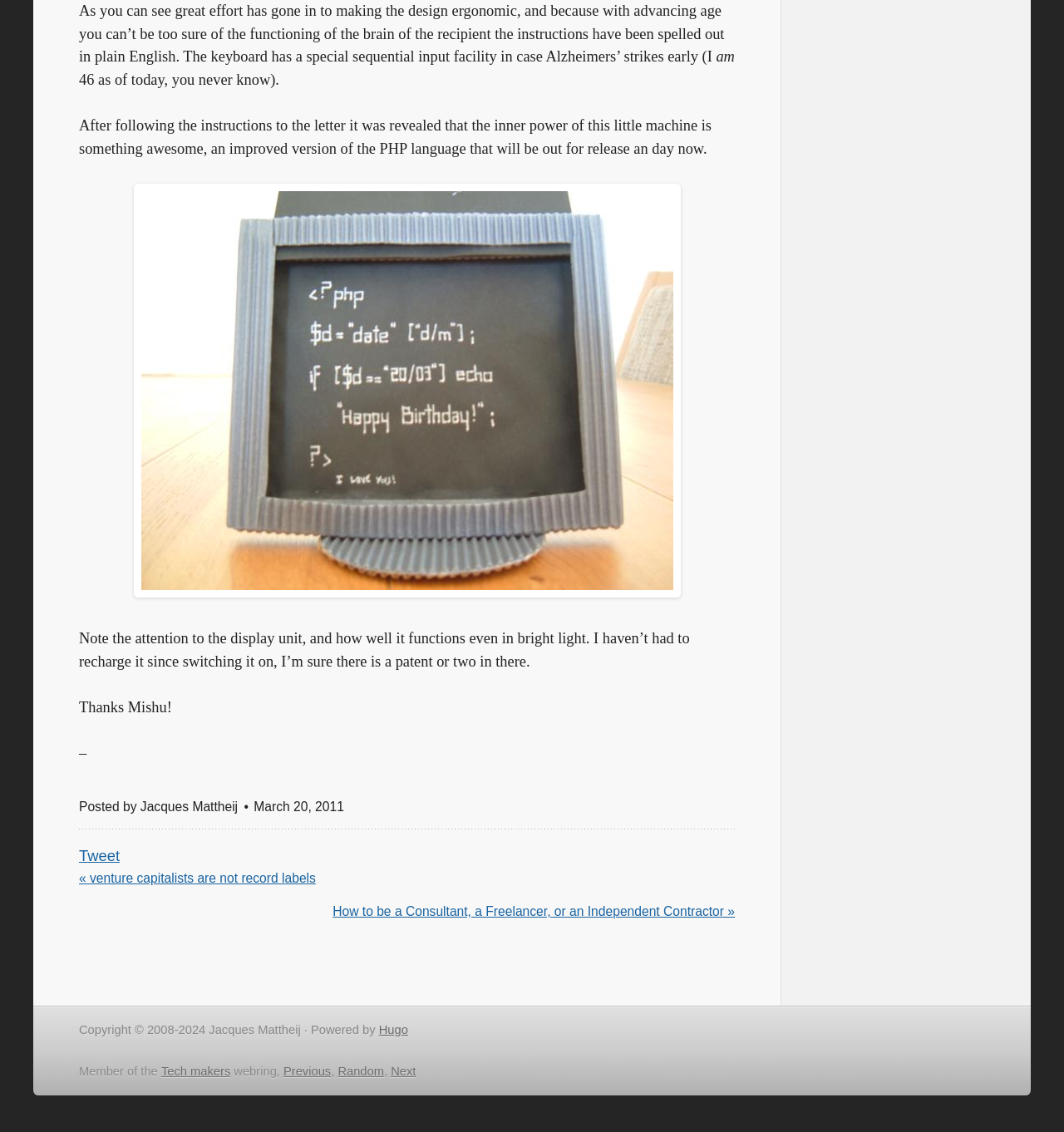Indicate the bounding box coordinates of the element that needs to be clicked to satisfy the following instruction: "Click the '« venture capitalists are not record labels' link". The coordinates should be four float numbers between 0 and 1, i.e., [left, top, right, bottom].

[0.074, 0.766, 0.297, 0.786]